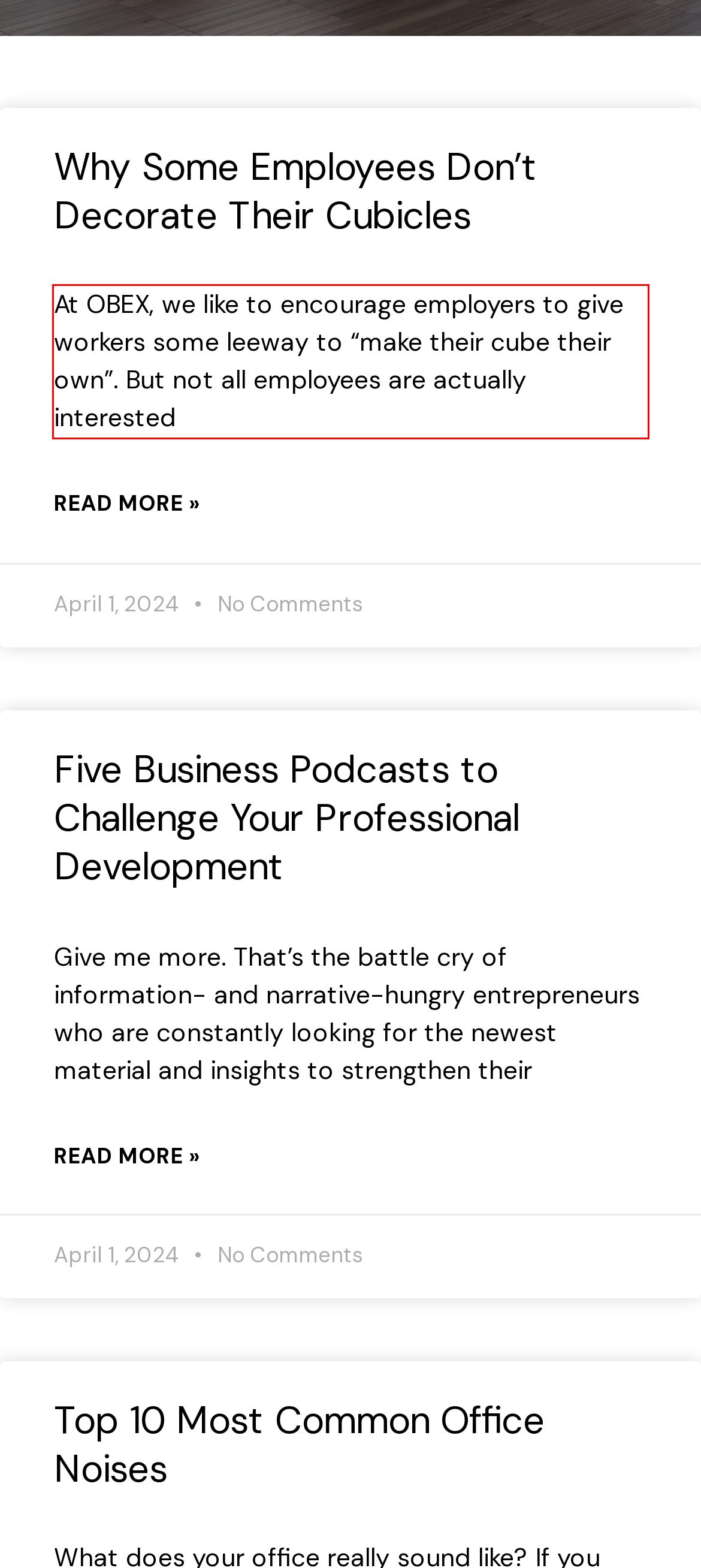With the given screenshot of a webpage, locate the red rectangle bounding box and extract the text content using OCR.

At OBEX, we like to encourage employers to give workers some leeway to “make their cube their own”. But not all employees are actually interested